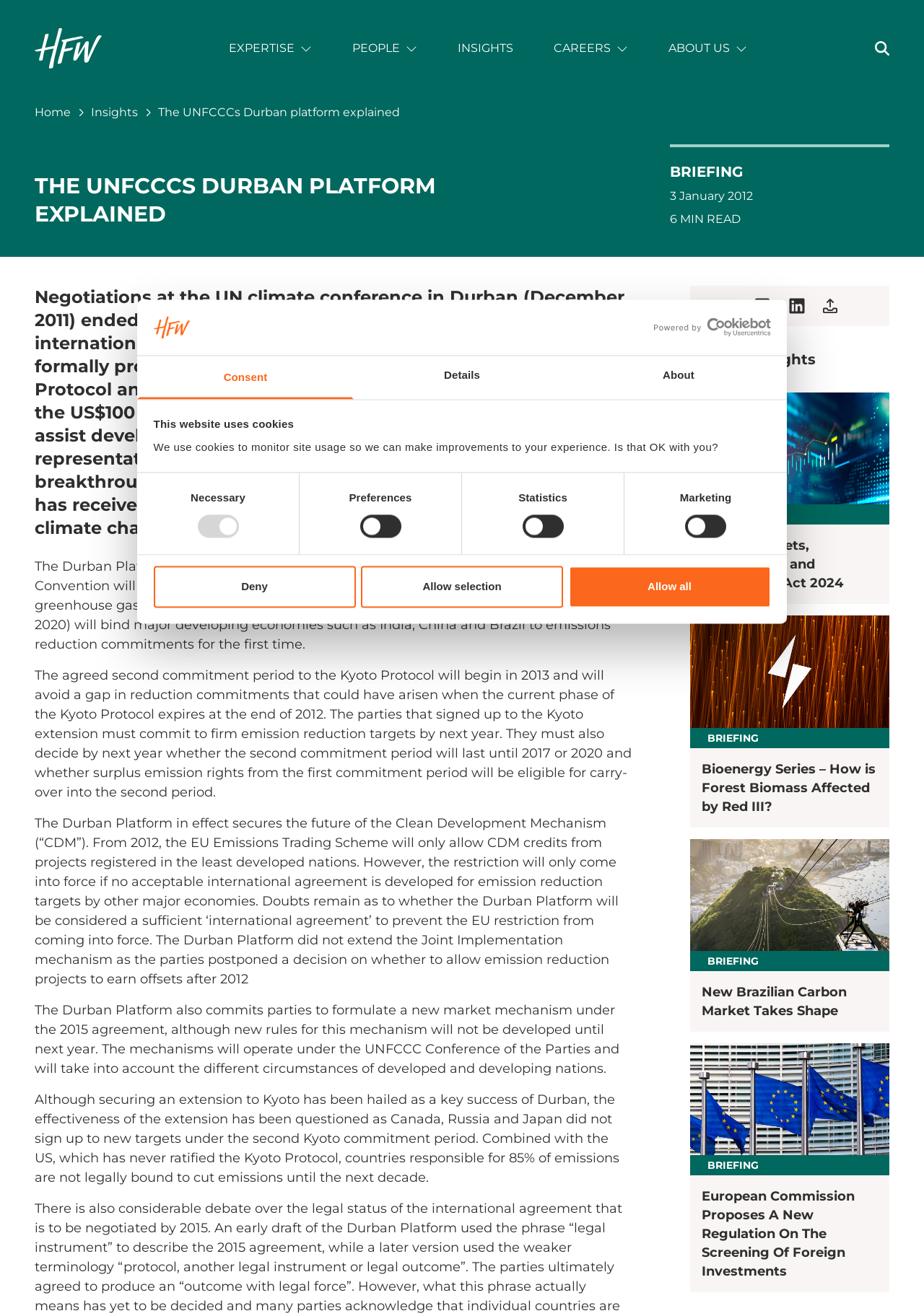Utilize the information from the image to answer the question in detail:
What is the Clean Development Mechanism (CDM)?

The webpage mentions that the Durban Platform secures the future of the Clean Development Mechanism (CDM), which is a mechanism for emission reduction projects, and that the EU Emissions Trading Scheme will only allow CDM credits from projects registered in the least developed nations.